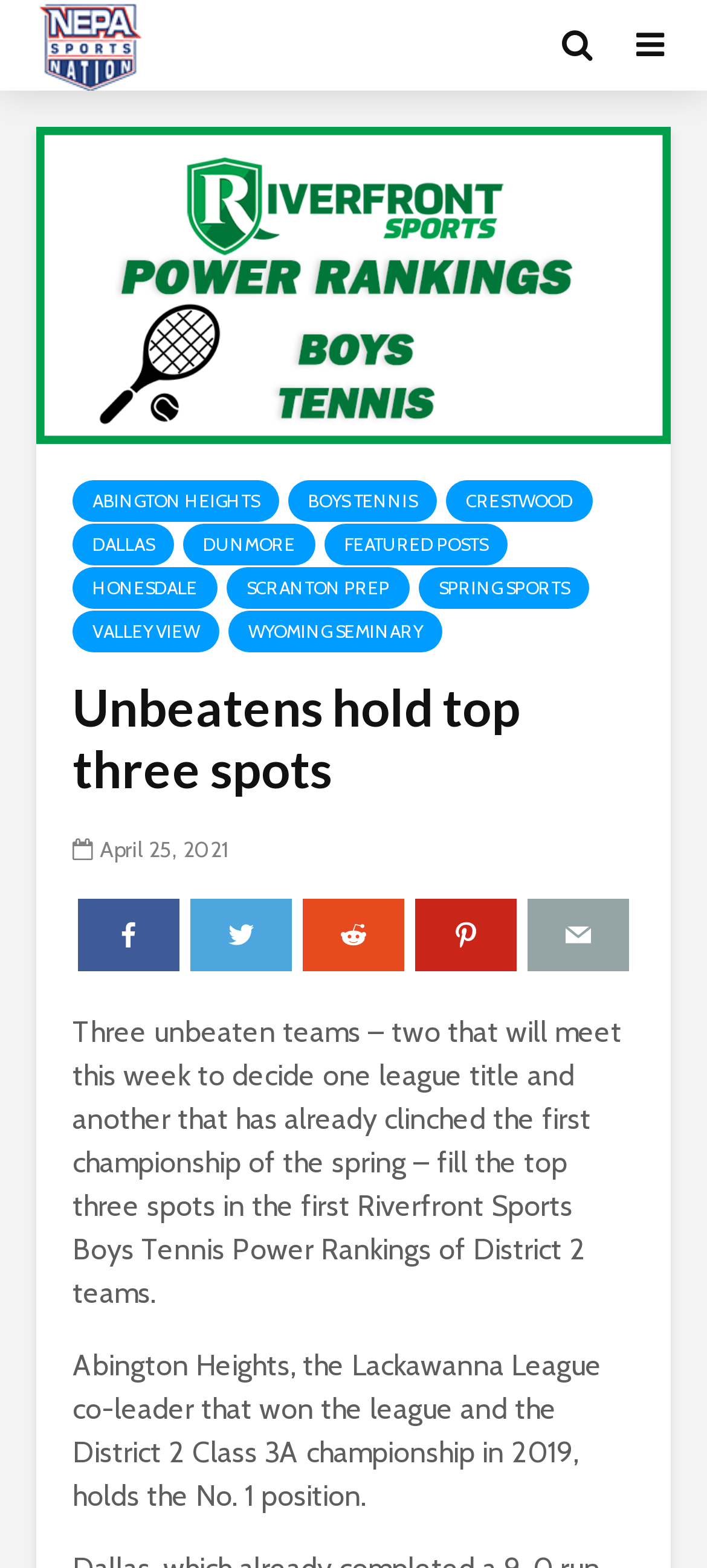Provide the bounding box coordinates of the section that needs to be clicked to accomplish the following instruction: "Visit ABINGTON HEIGHTS."

[0.103, 0.306, 0.395, 0.333]